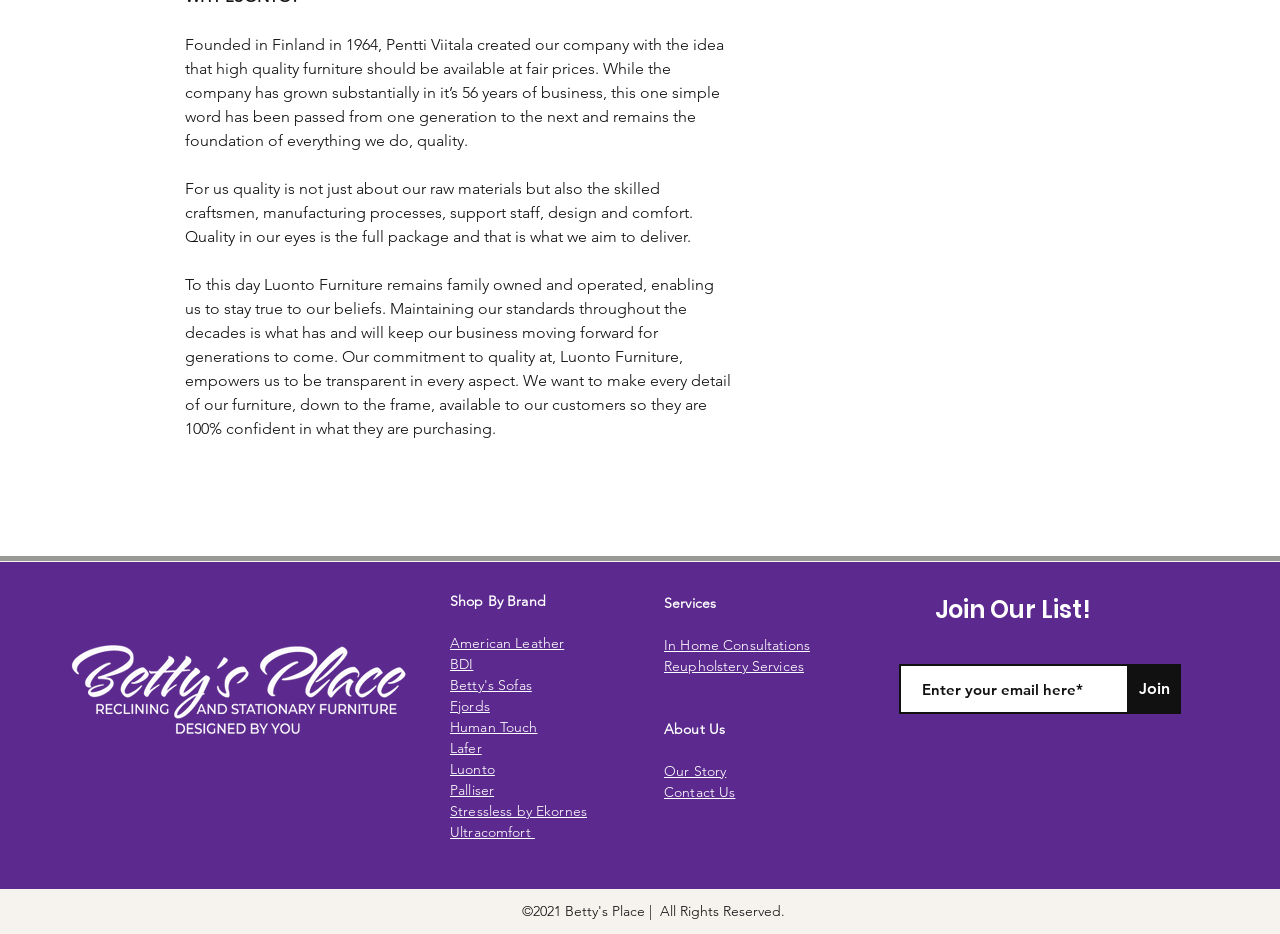Locate the bounding box coordinates of the clickable part needed for the task: "Click on the 'Our Story' link".

[0.519, 0.816, 0.567, 0.835]